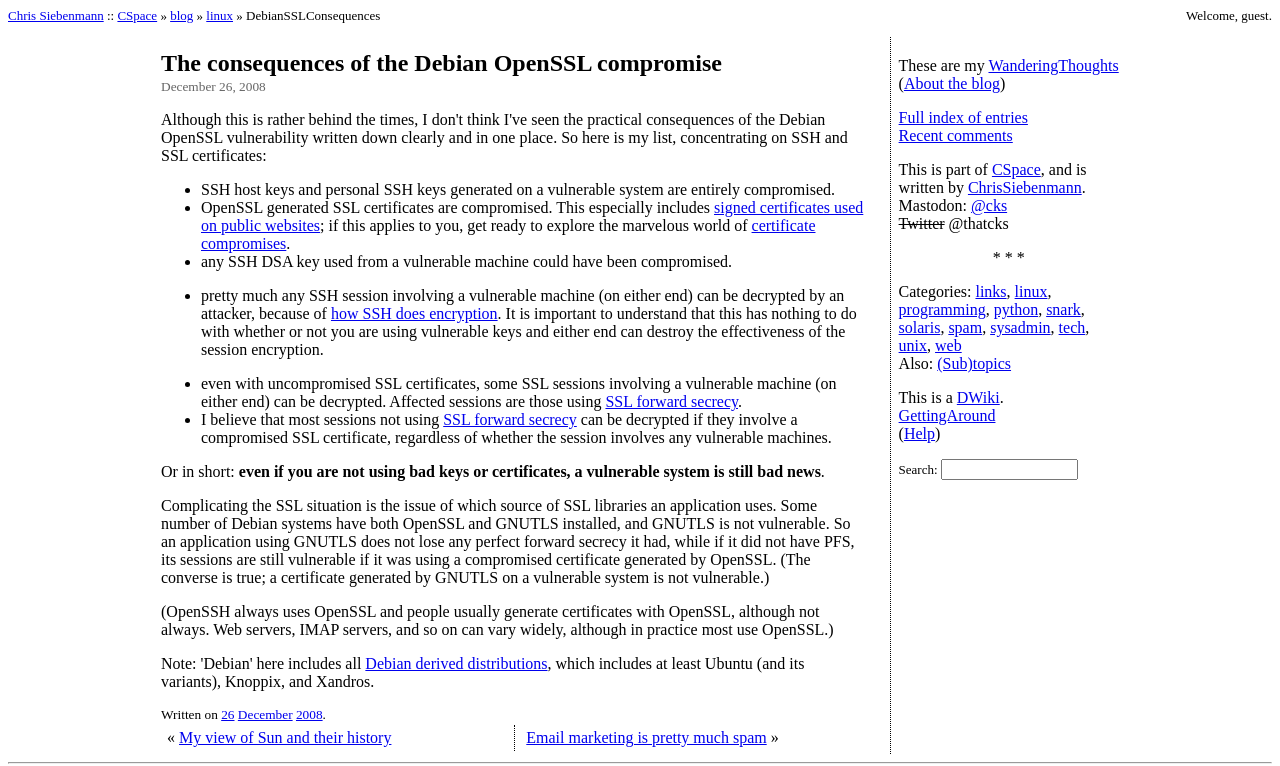Highlight the bounding box coordinates of the element that should be clicked to carry out the following instruction: "Read the article about Debian SSL consequences". The coordinates must be given as four float numbers ranging from 0 to 1, i.e., [left, top, right, bottom].

[0.126, 0.065, 0.676, 0.101]